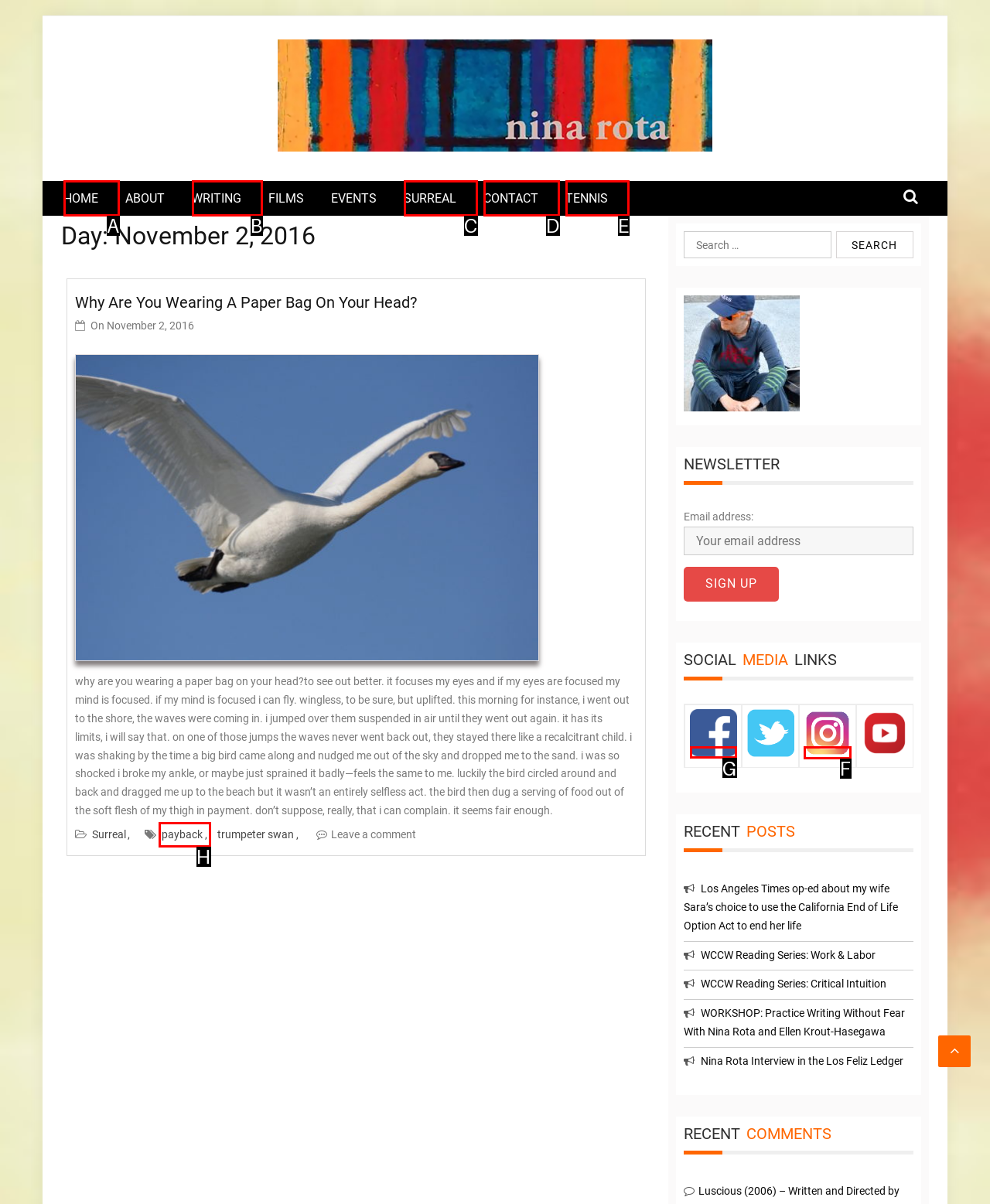Point out the option that needs to be clicked to fulfill the following instruction: Visit the Facebook page
Answer with the letter of the appropriate choice from the listed options.

G